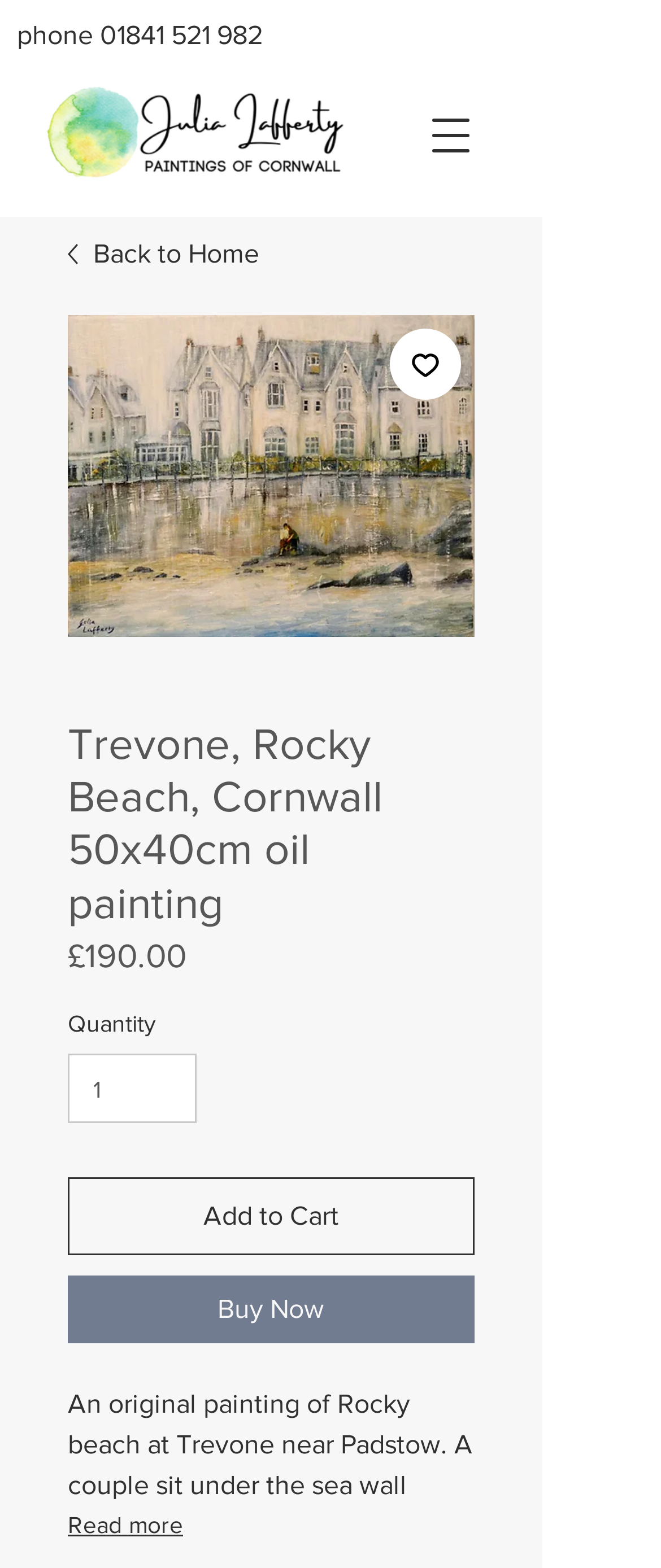Determine the bounding box coordinates for the UI element with the following description: "alt="The International Sand Collectors Society"". The coordinates should be four float numbers between 0 and 1, represented as [left, top, right, bottom].

None